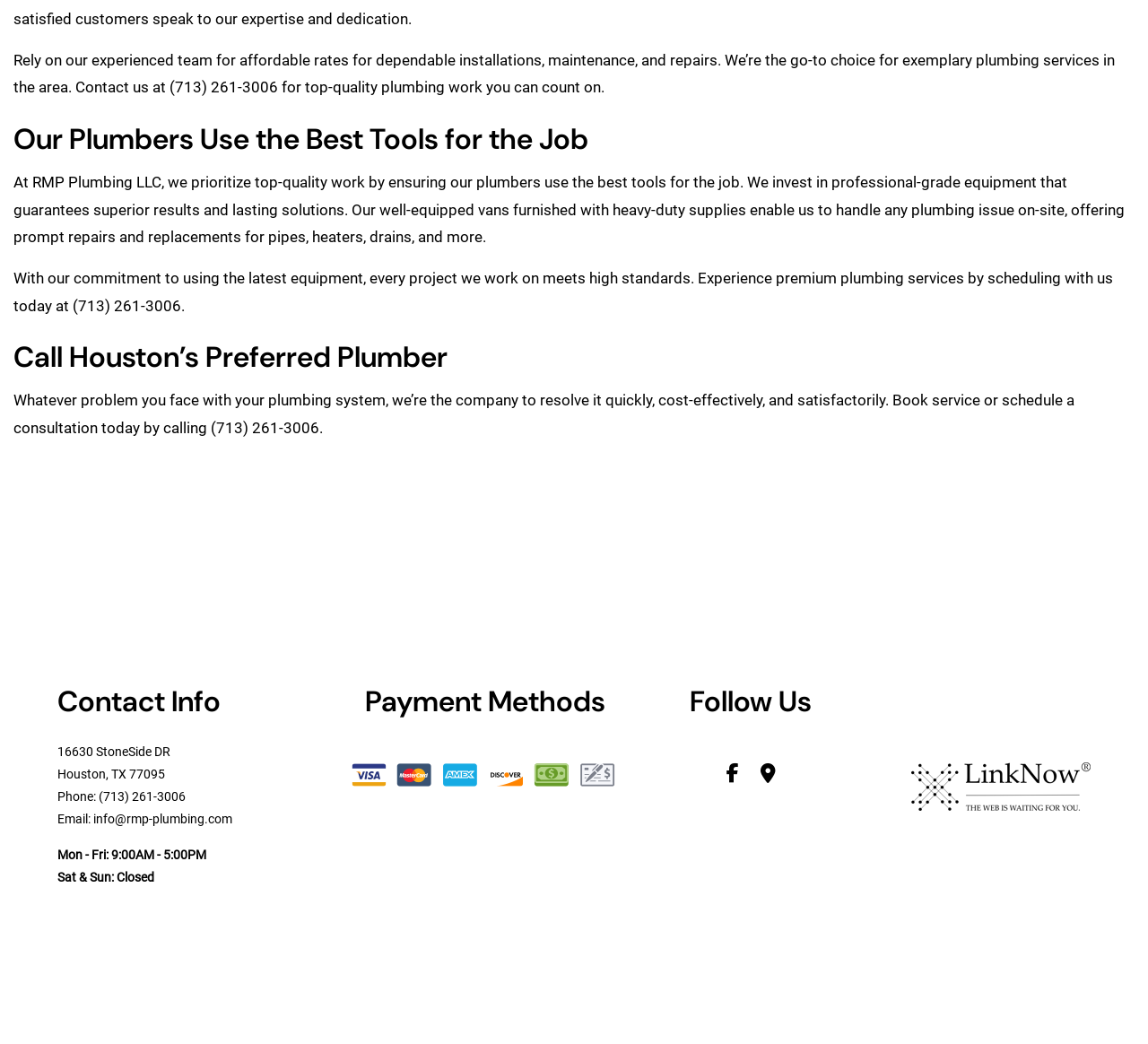Provide your answer in a single word or phrase: 
What are the company's business hours?

Mon - Fri: 9:00AM - 5:00PM, Sat & Sun: Closed